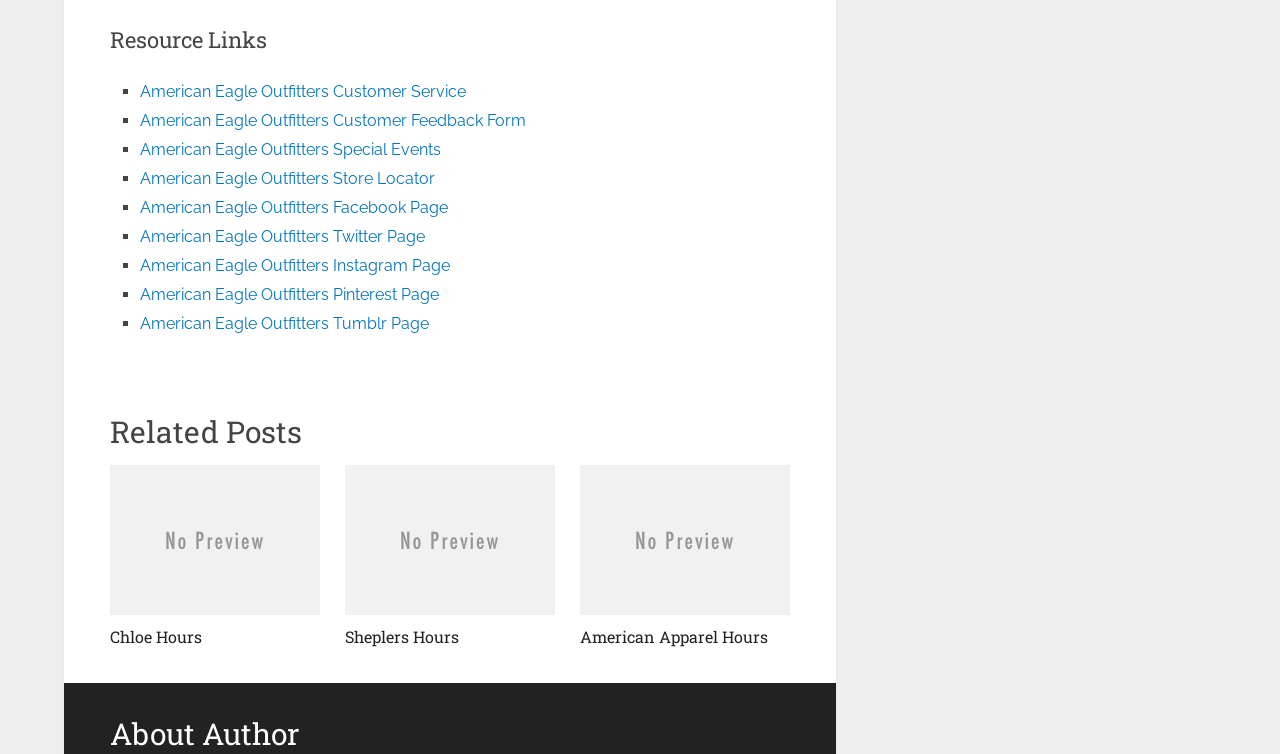Pinpoint the bounding box coordinates of the clickable area necessary to execute the following instruction: "Click on American Eagle Outfitters Customer Service". The coordinates should be given as four float numbers between 0 and 1, namely [left, top, right, bottom].

[0.11, 0.109, 0.364, 0.134]